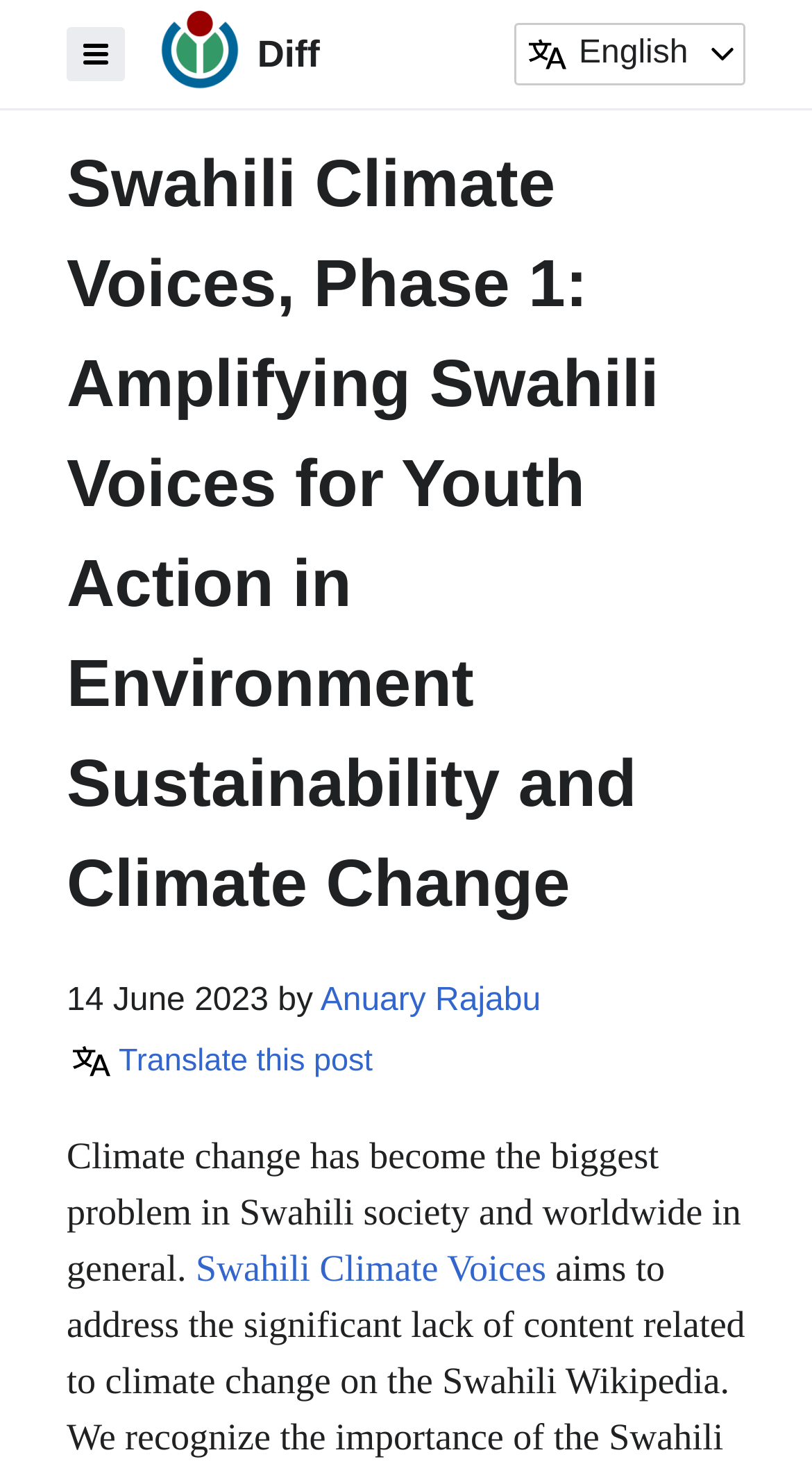Respond with a single word or short phrase to the following question: 
What is the purpose of the 'Choose a language' dropdown?

To select a language